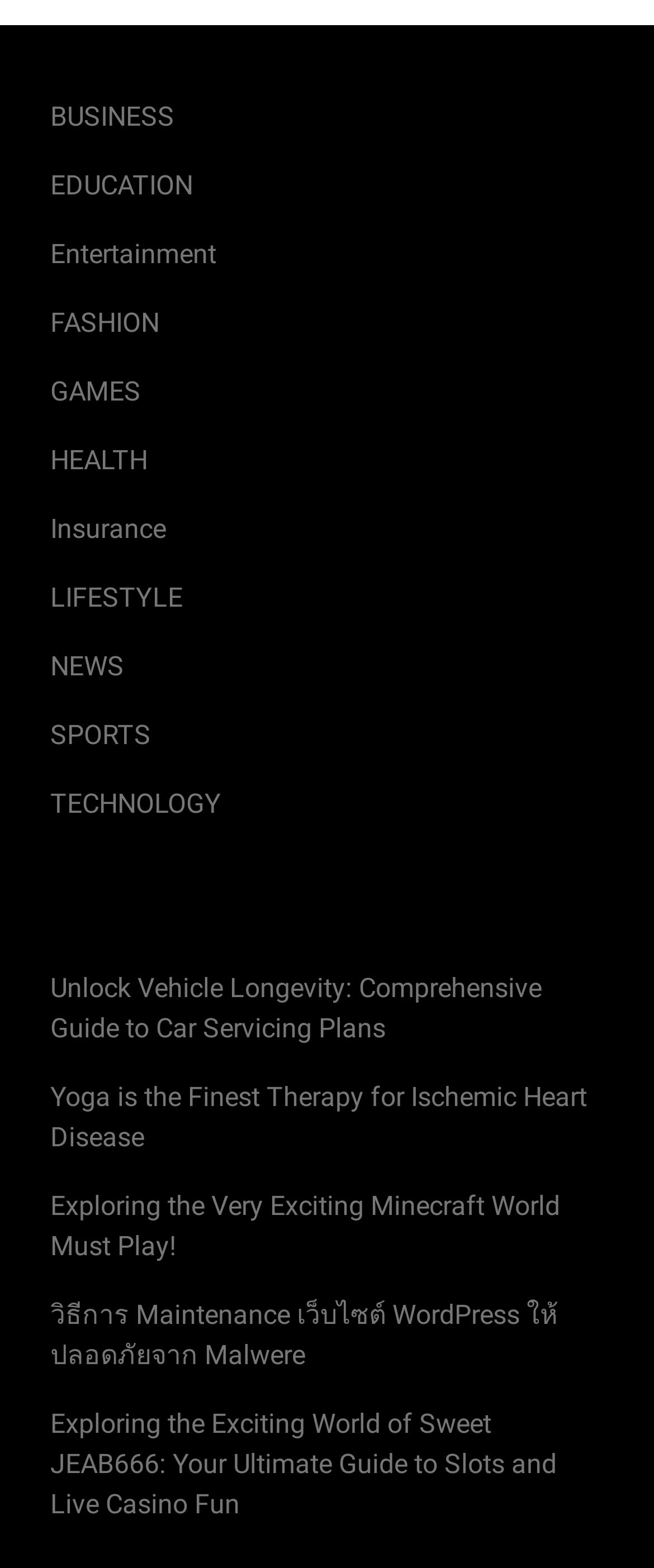Is there an article about health?
Answer the question with detailed information derived from the image.

I looked at the links below the category section and found an article titled 'Yoga is the Finest Therapy for Ischemic Heart Disease', which is related to health.